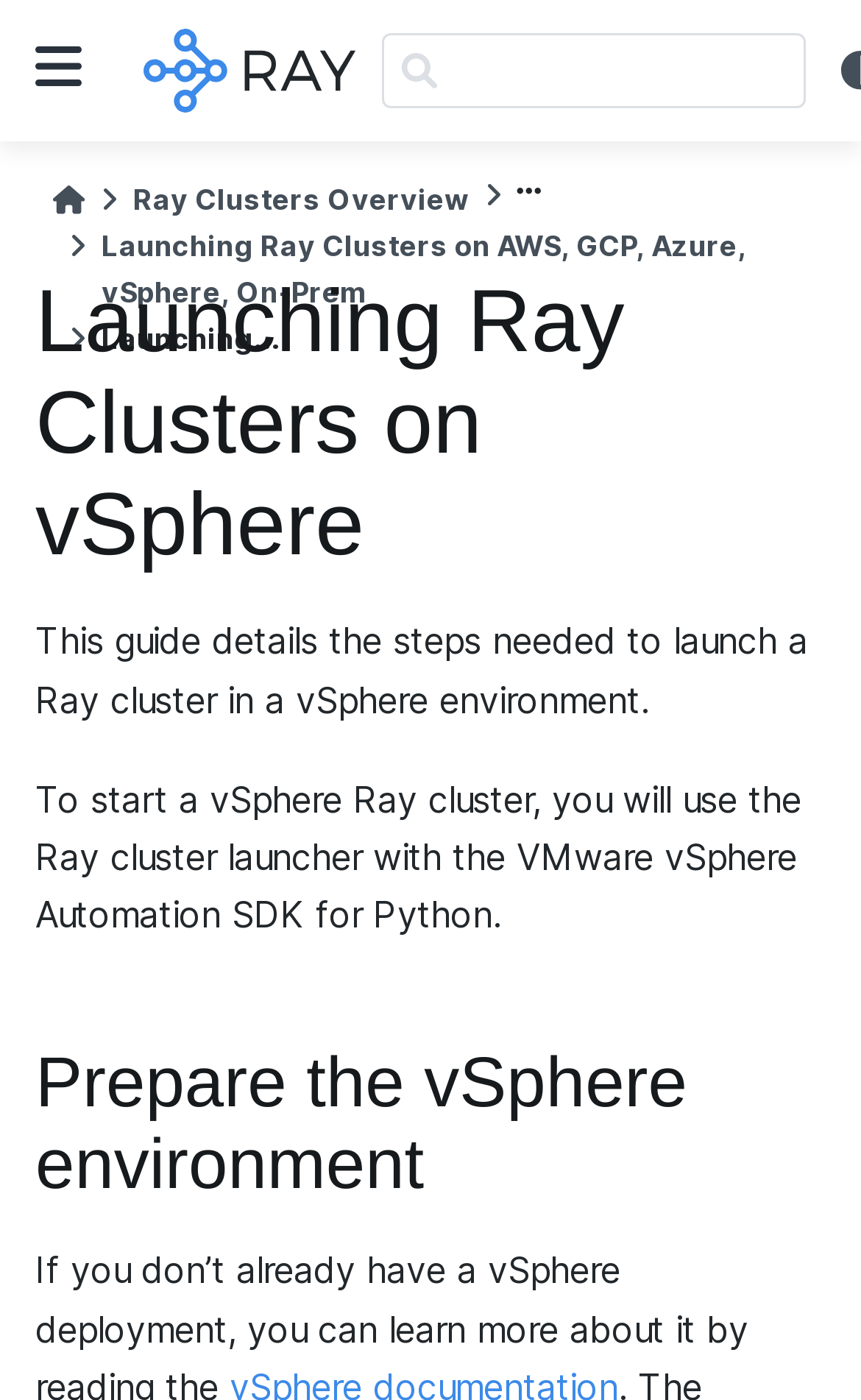Please provide the bounding box coordinates in the format (top-left x, top-left y, bottom-right x, bottom-right y). Remember, all values are floating point numbers between 0 and 1. What is the bounding box coordinate of the region described as: Ray Clusters Overview

[0.155, 0.126, 0.545, 0.159]